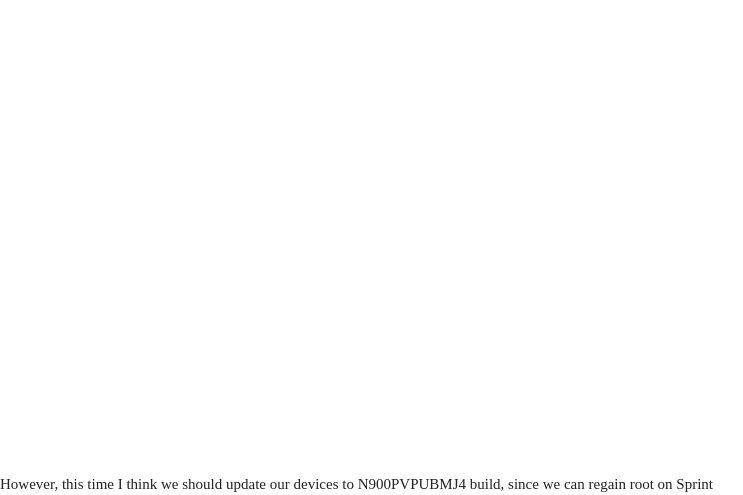What is the purpose of updating to N900PVPUBMJ4 build?
Please provide a detailed answer to the question.

The text below the image emphasizes the importance of updating devices to the N900PVPUBMJ4 build, as it allows users to regain root access, which is a critical aspect for those who value customization and control over their device settings.